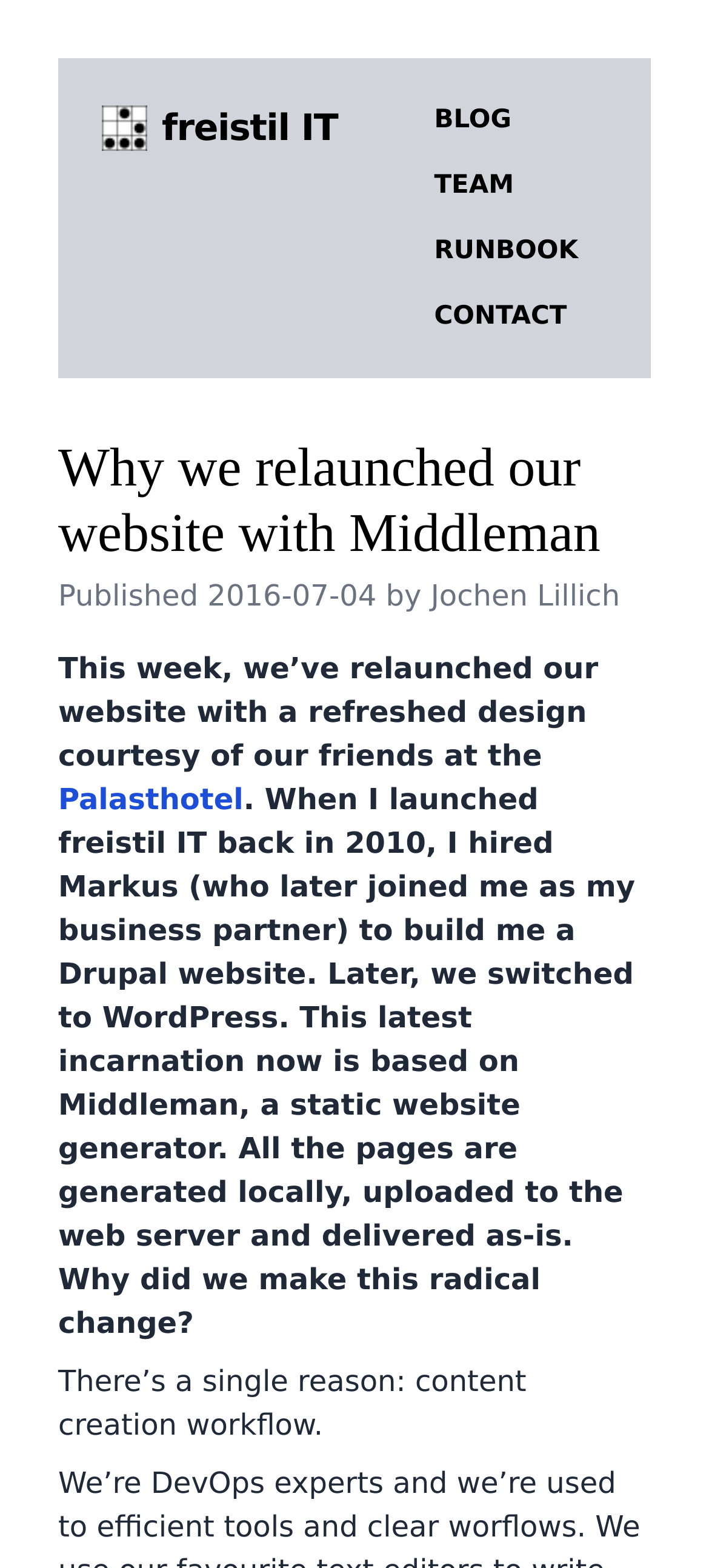Who designed the new website?
Look at the screenshot and give a one-word or phrase answer.

Palasthotel